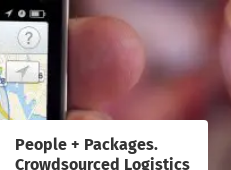Refer to the image and provide an in-depth answer to the question: 
What is the main concept emphasized in the image?

The image highlights the integration of technology, represented by the smartphone and its navigation interface, with logistics, represented by the map layout and directional arrows, to emphasize the efficiency and accessibility of crowdsourced logistics solutions.